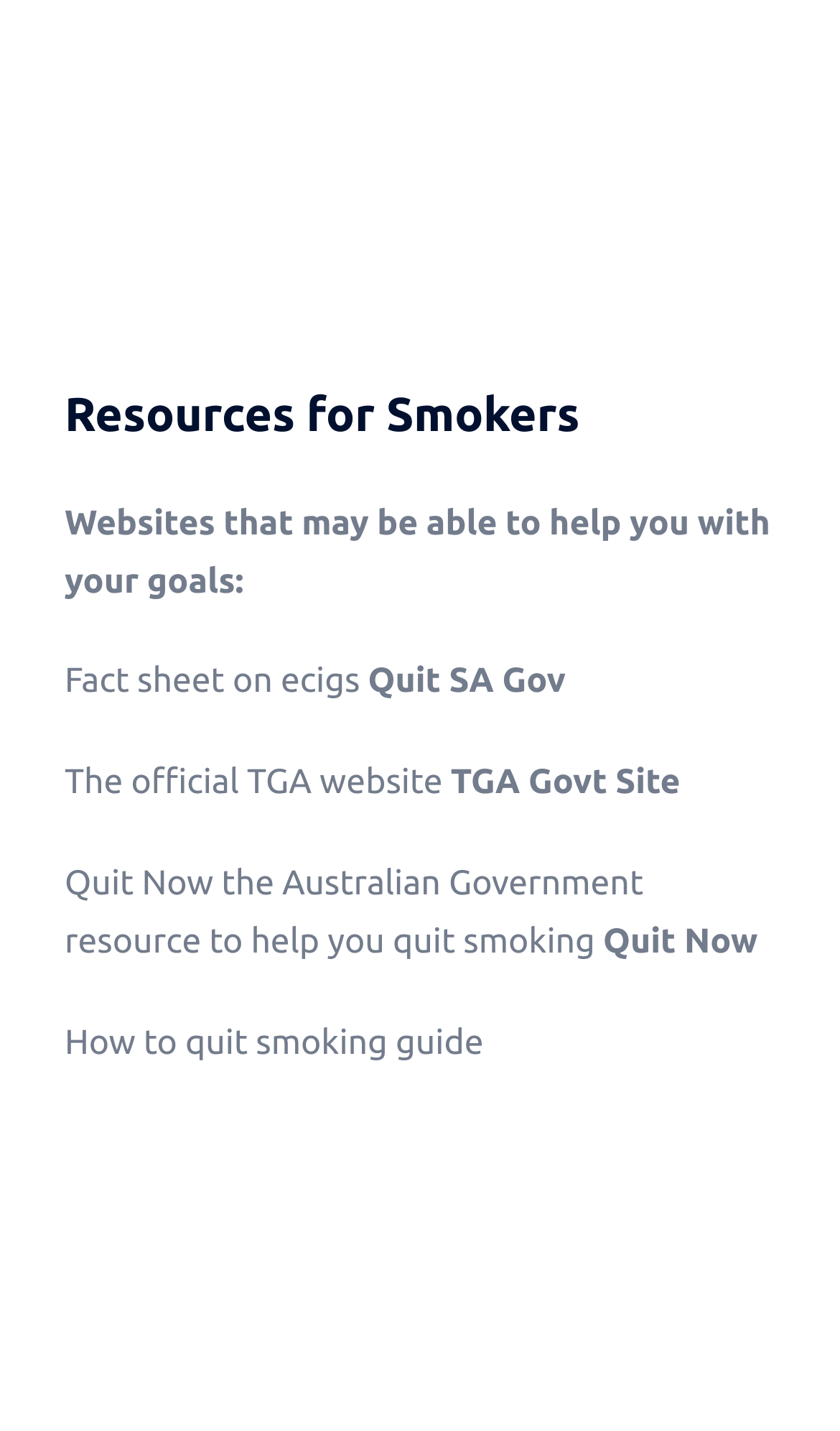What is the topic of the fact sheet?
Based on the image, provide your answer in one word or phrase.

E-cigarettes